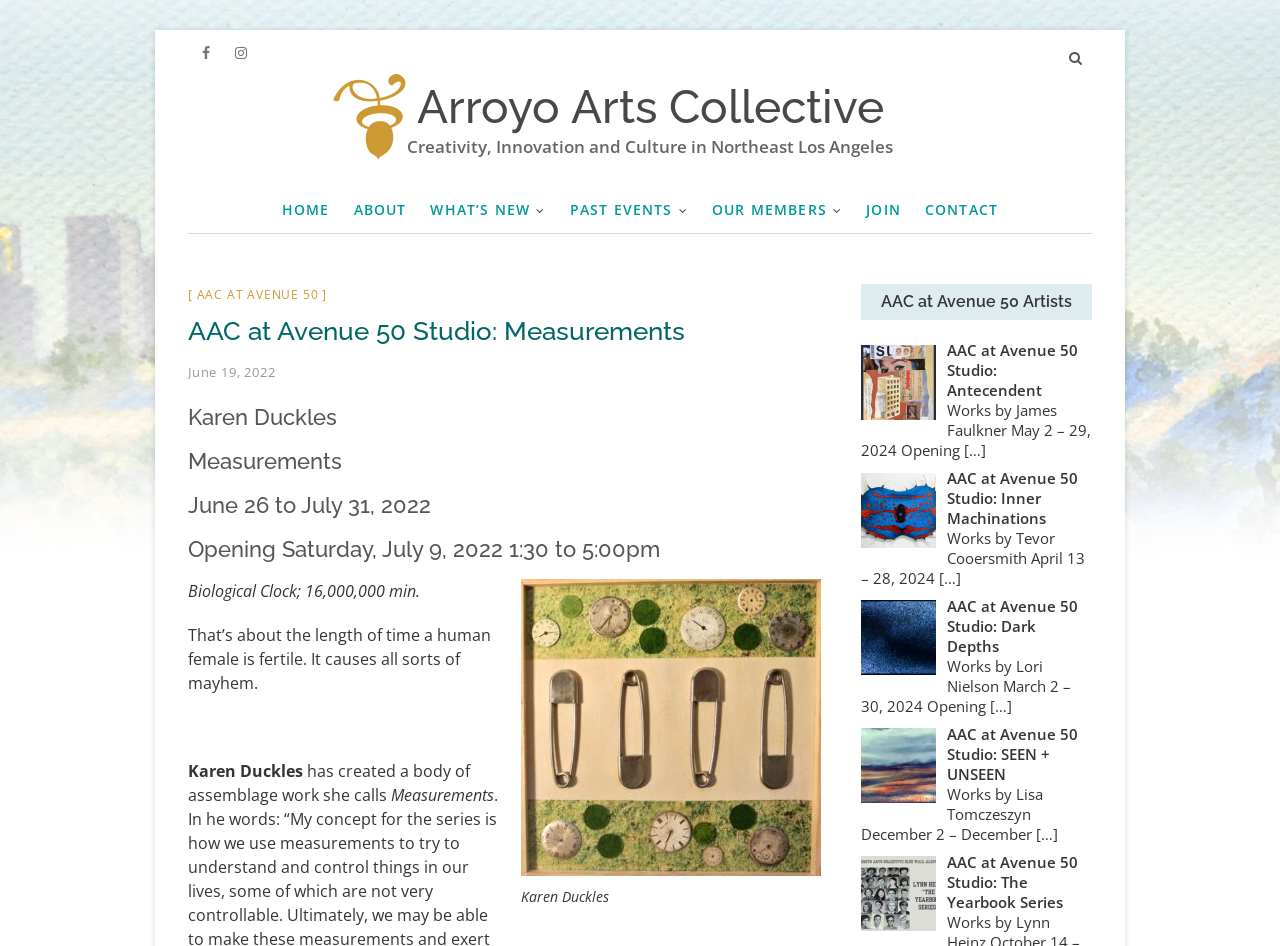Please provide the bounding box coordinates for the element that needs to be clicked to perform the following instruction: "Click the HOME link". The coordinates should be given as four float numbers between 0 and 1, i.e., [left, top, right, bottom].

[0.212, 0.212, 0.265, 0.232]